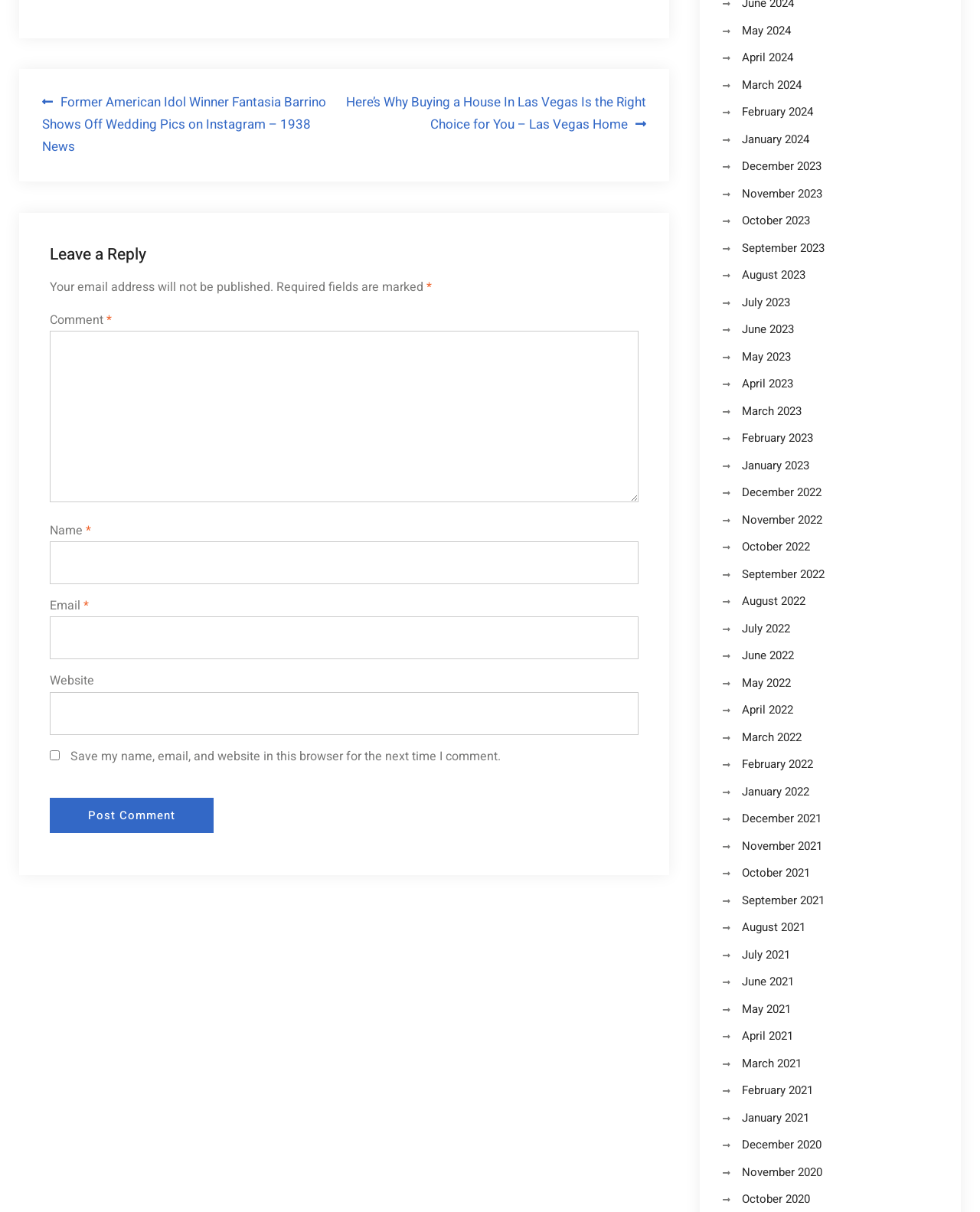What are the links on the right side of the webpage for?
Please give a detailed and elaborate explanation in response to the question.

The links on the right side of the webpage are organized by month and year, with titles such as 'May 2024', 'April 2024', and so on. This suggests that these links are used to access archives of posts organized by month, allowing users to browse through previous posts by month.